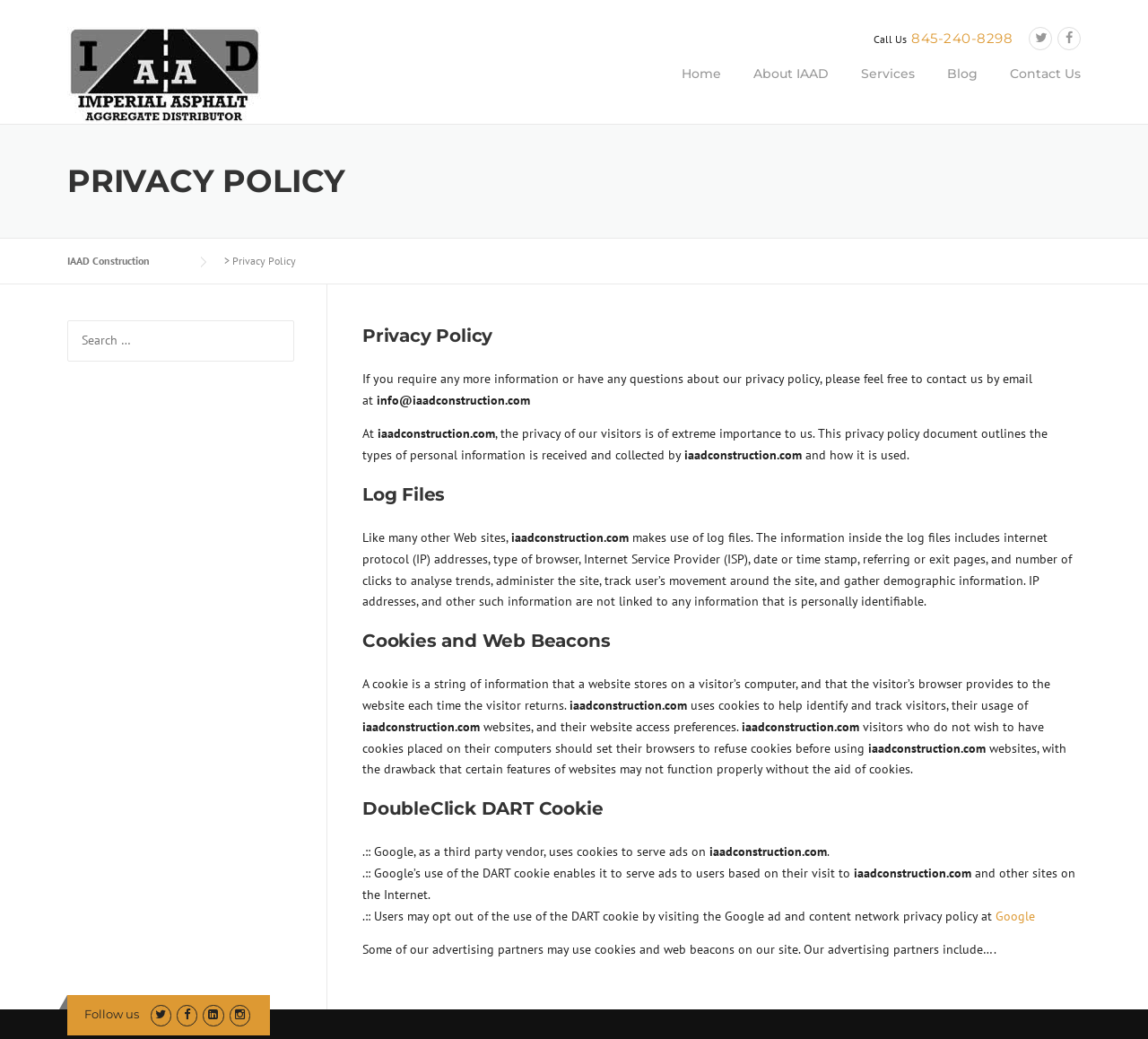Please find the bounding box coordinates of the clickable region needed to complete the following instruction: "Call the phone number". The bounding box coordinates must consist of four float numbers between 0 and 1, i.e., [left, top, right, bottom].

[0.794, 0.028, 0.882, 0.045]